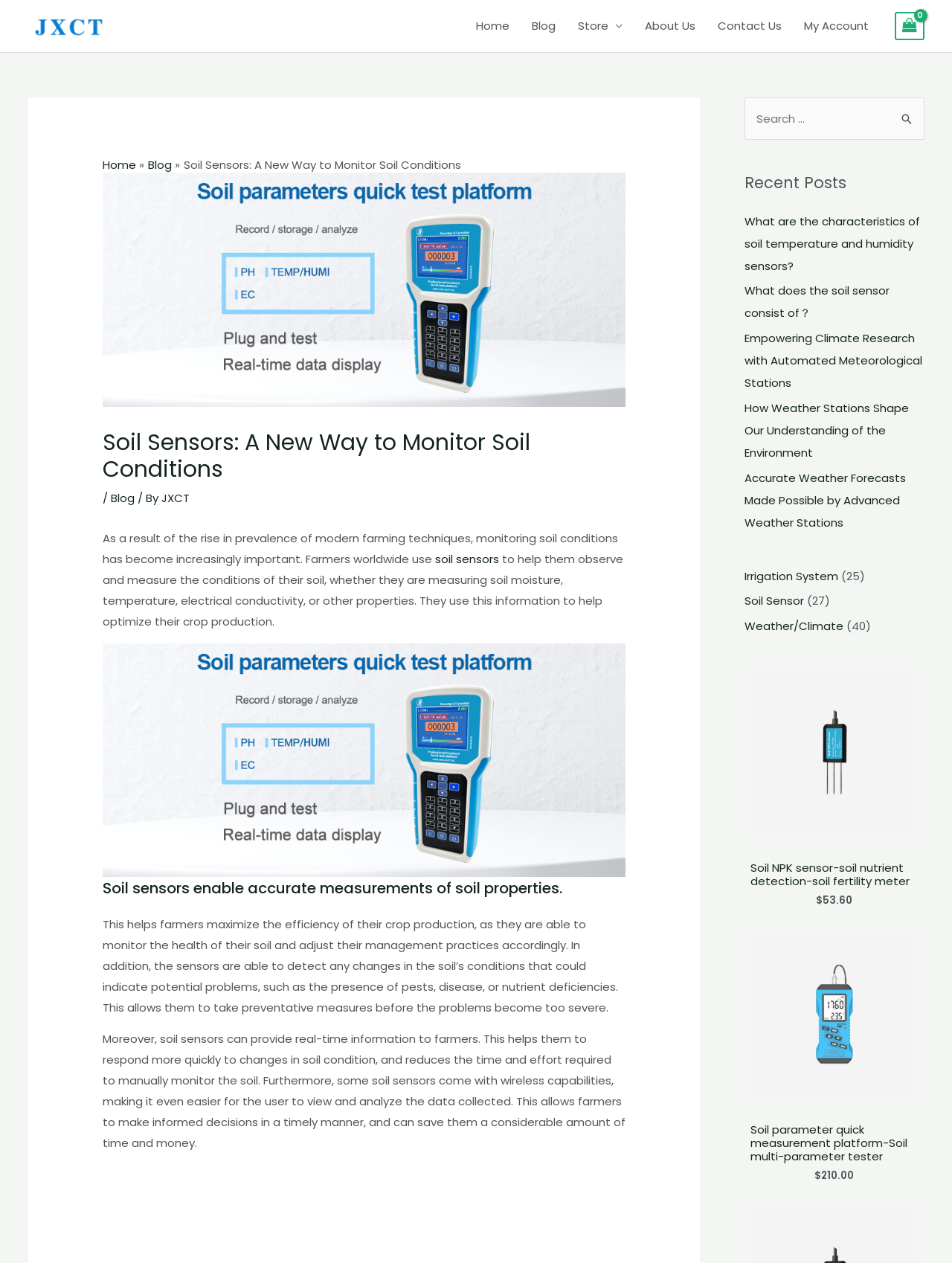Based on the provided description, "My Account", find the bounding box of the corresponding UI element in the screenshot.

[0.832, 0.0, 0.924, 0.041]